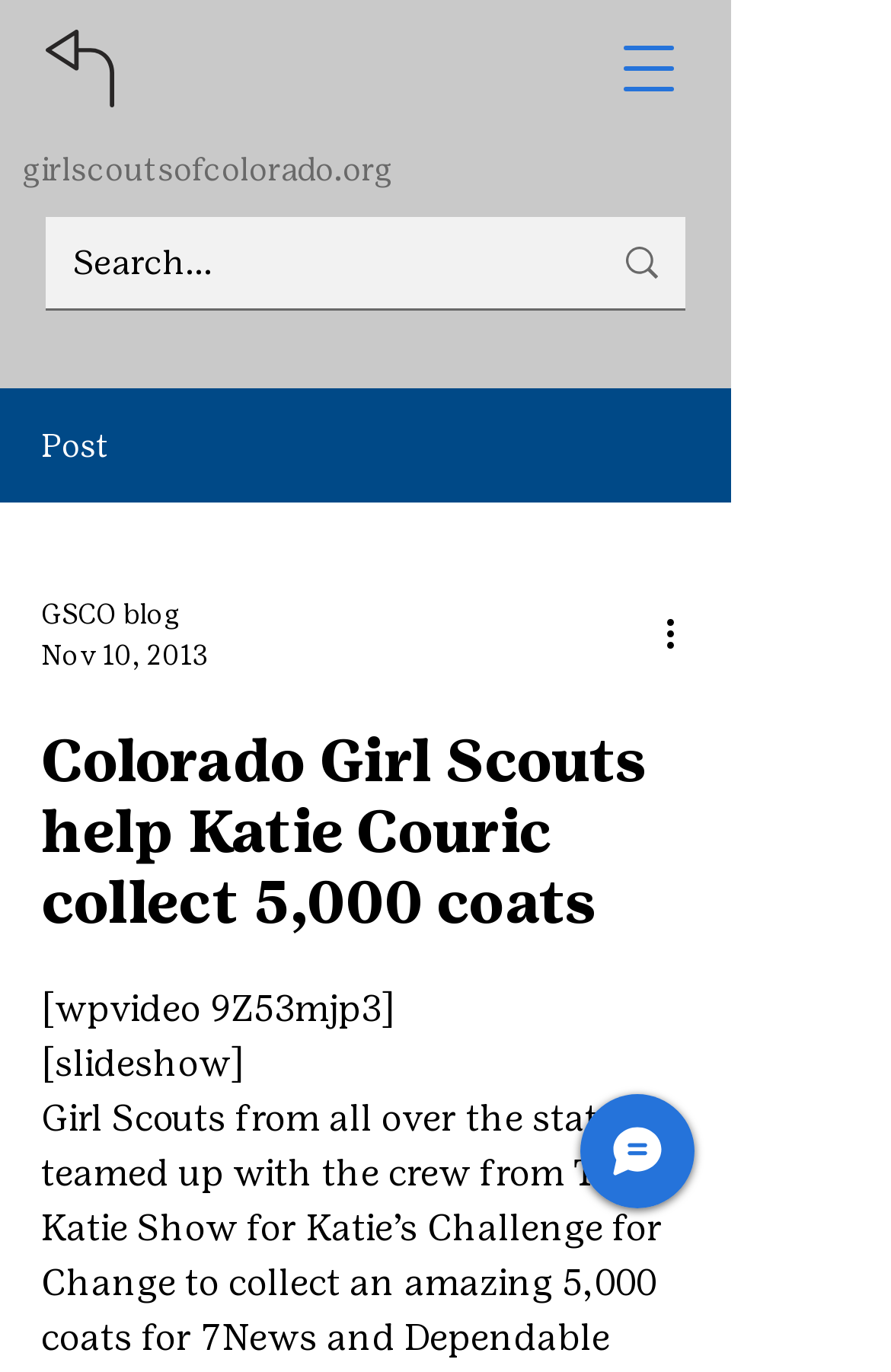Using the information in the image, give a detailed answer to the following question: How many coats were collected?

The title of the webpage mentions 'Colorado Girl Scouts help Katie Couric collect 5,000 coats', which indicates the number of coats collected.